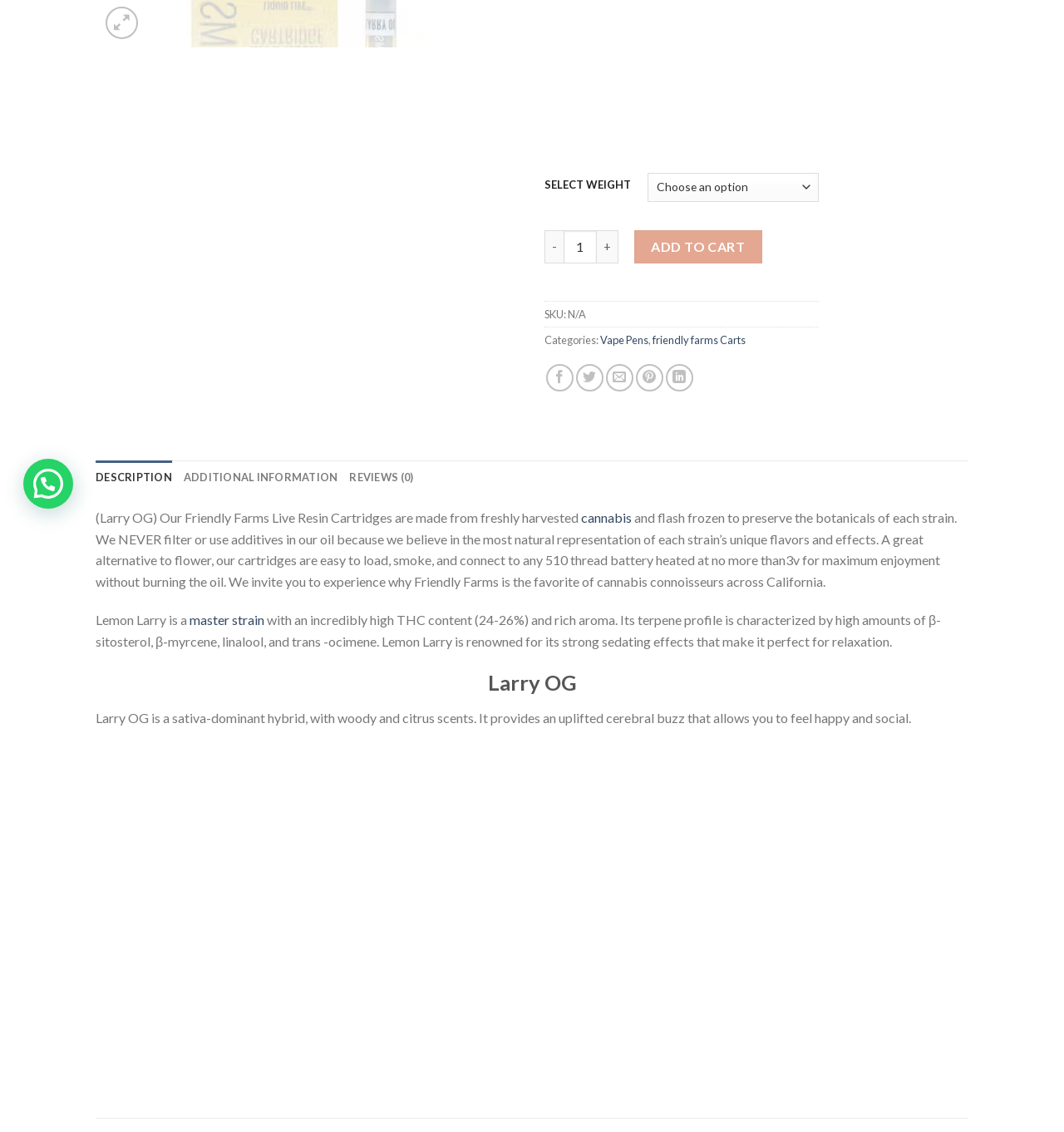Using the description "friendly farms Carts", predict the bounding box of the relevant HTML element.

[0.613, 0.295, 0.701, 0.306]